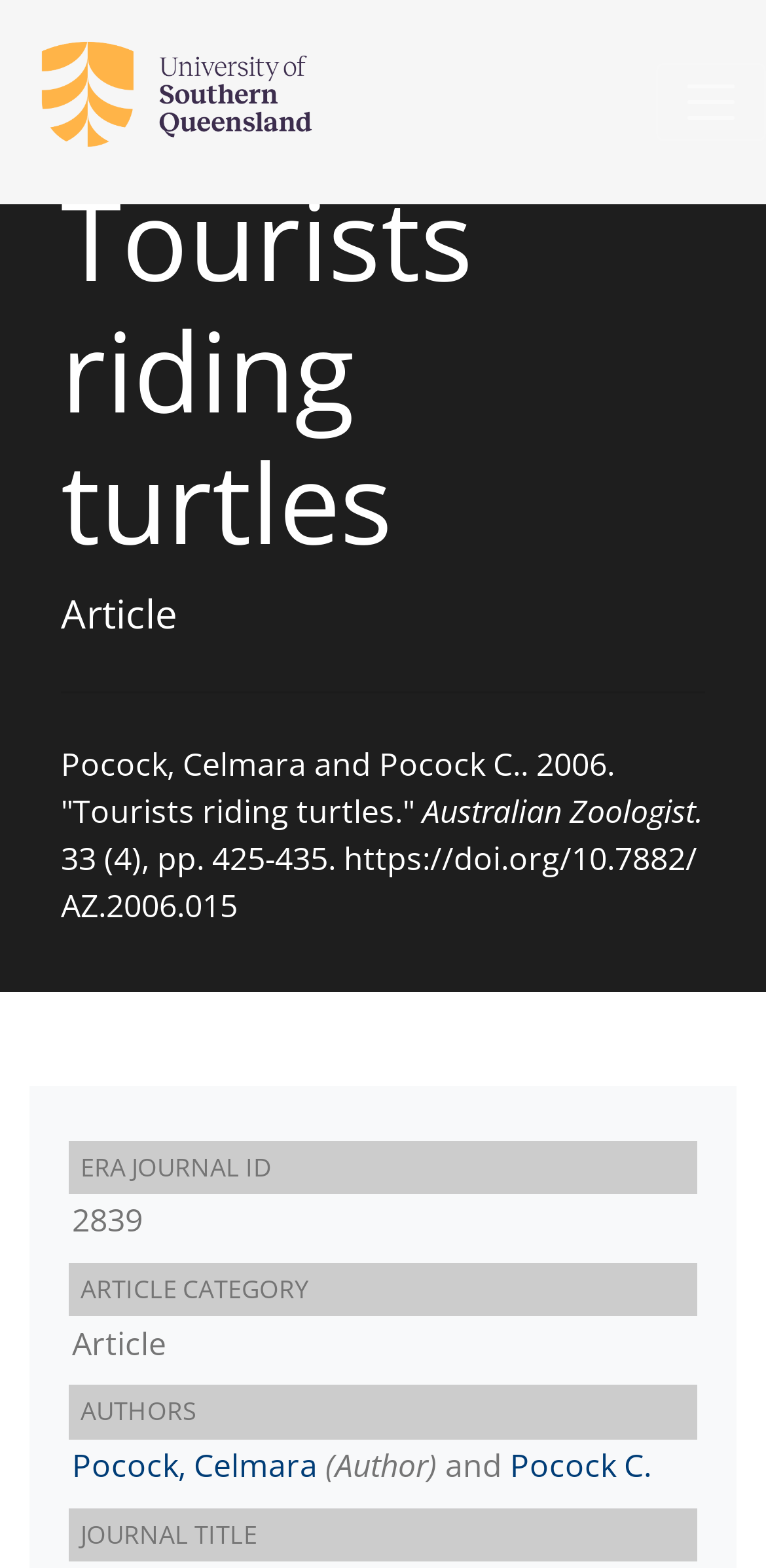For the given element description Accept, determine the bounding box coordinates of the UI element. The coordinates should follow the format (top-left x, top-left y, bottom-right x, bottom-right y) and be within the range of 0 to 1.

None